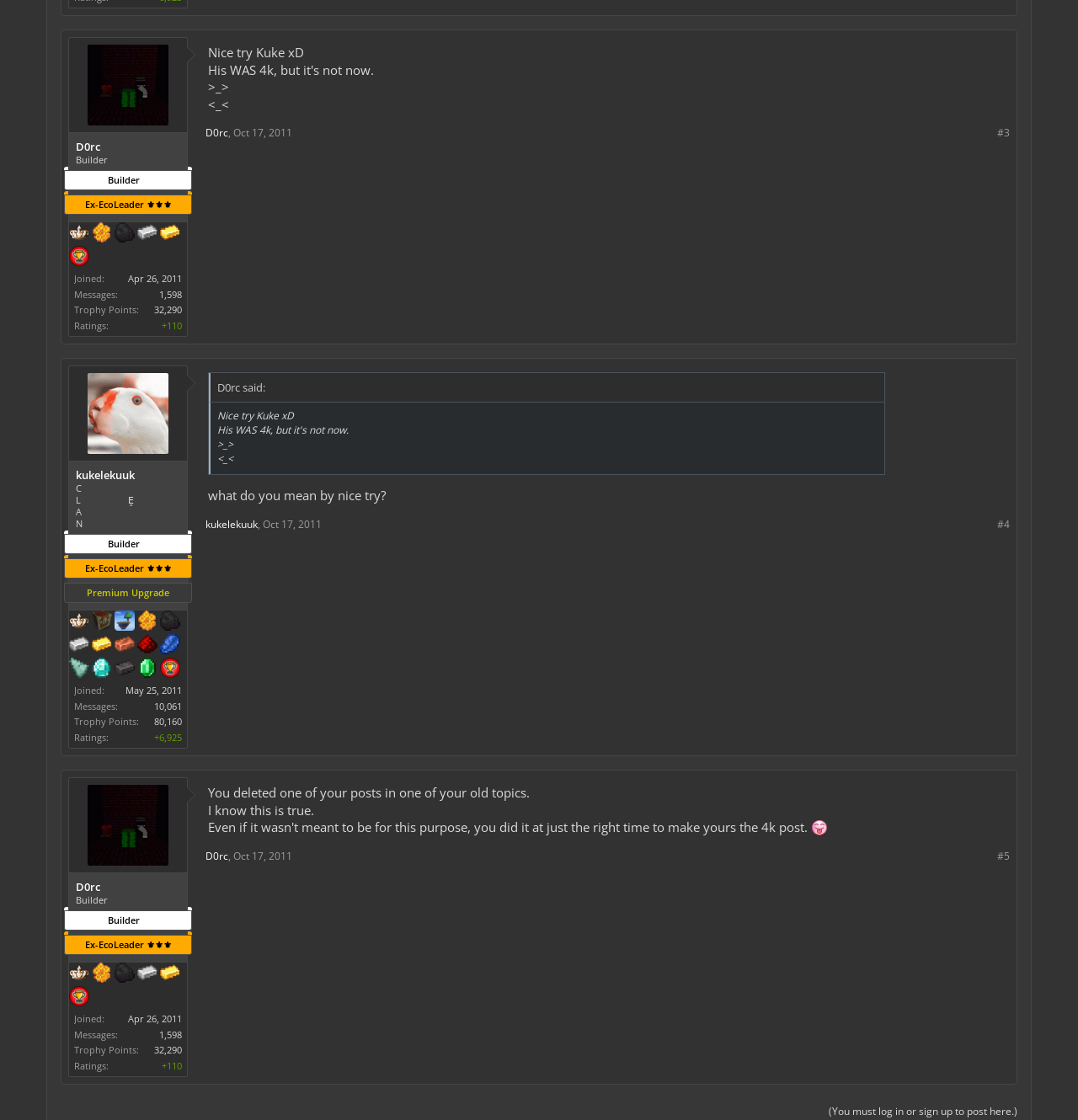What is the rating of the user?
Using the image, respond with a single word or phrase.

+110